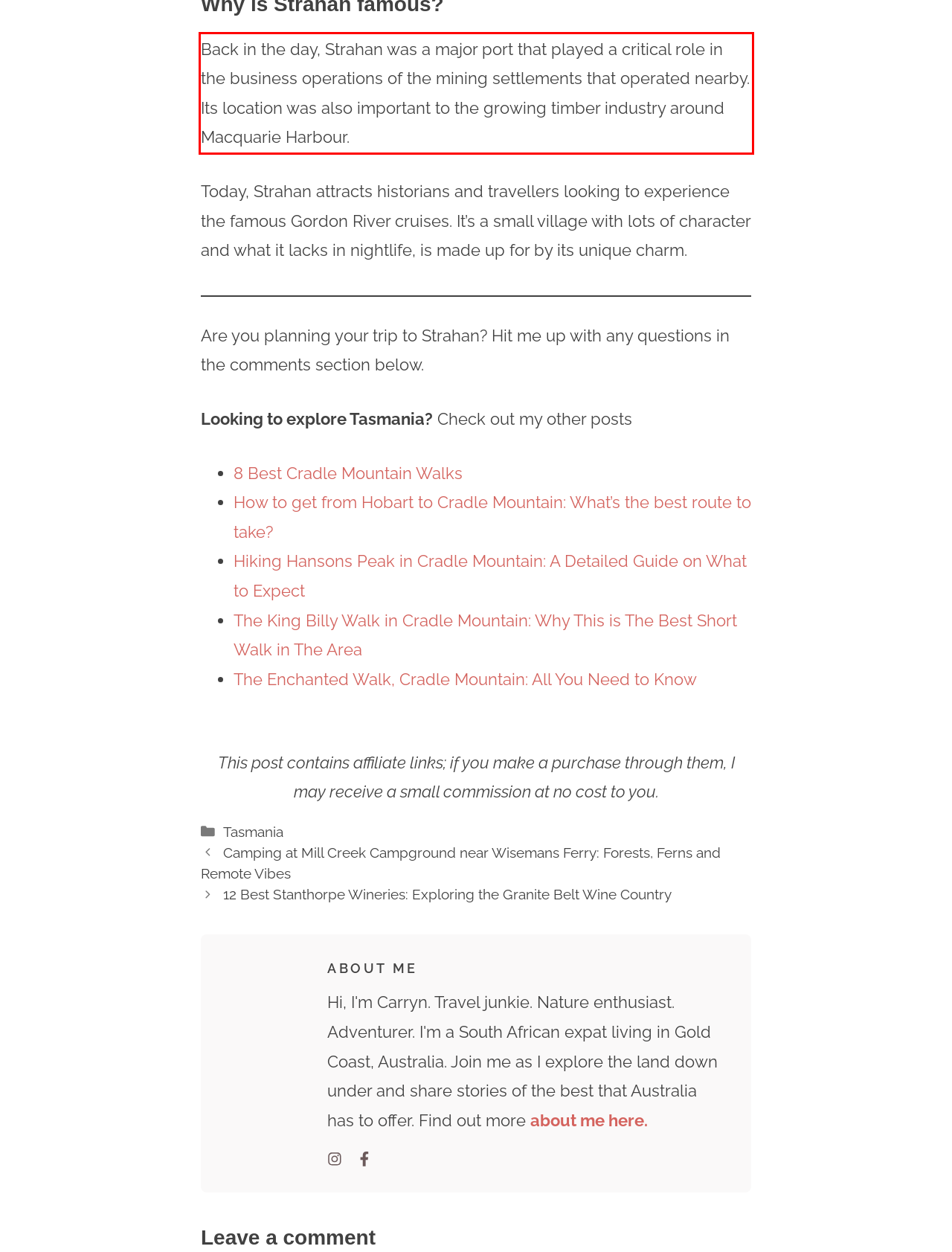Identify and transcribe the text content enclosed by the red bounding box in the given screenshot.

Back in the day, Strahan was a major port that played a critical role in the business operations of the mining settlements that operated nearby. Its location was also important to the growing timber industry around Macquarie Harbour.